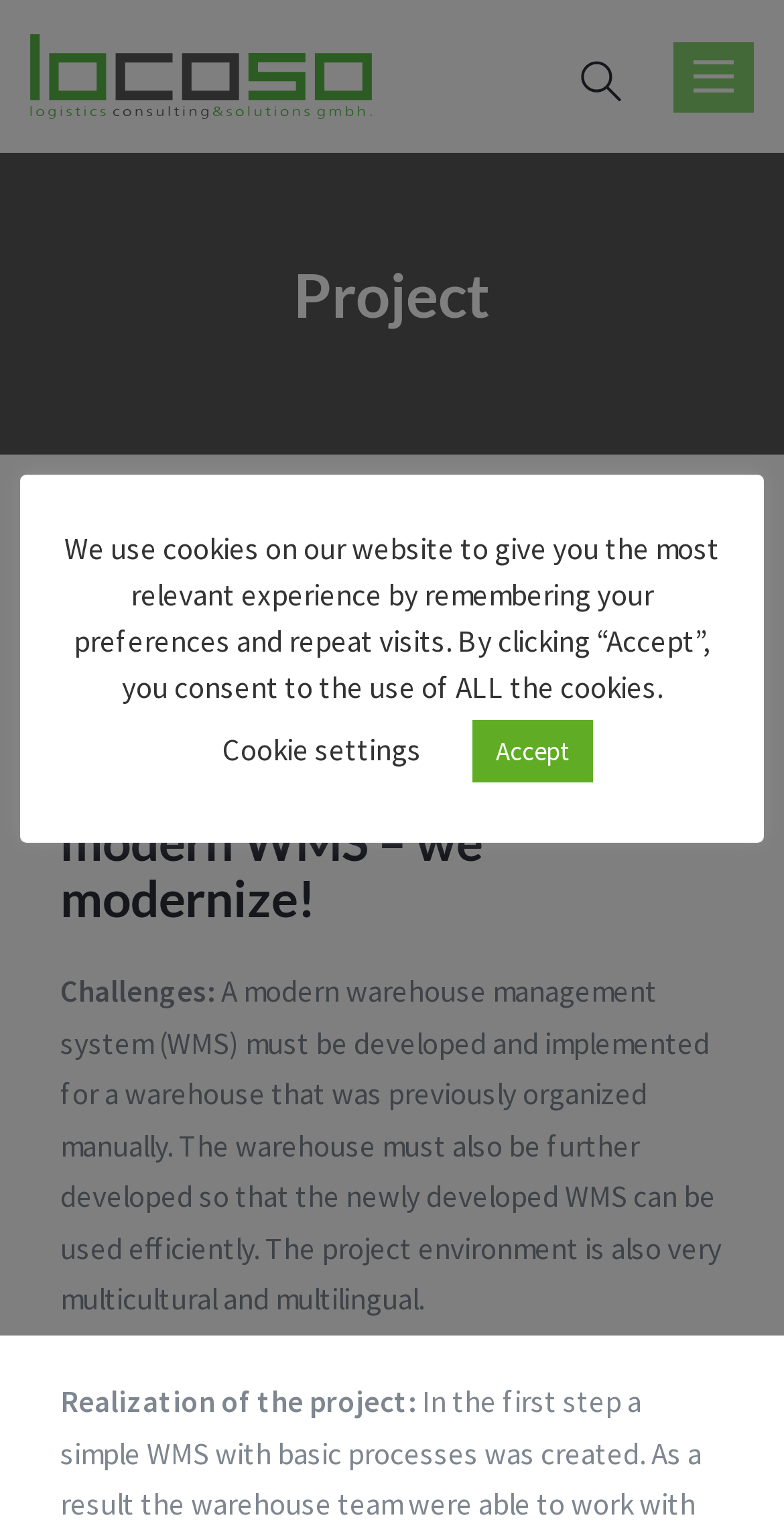Using the information in the image, give a comprehensive answer to the question: 
What is the main goal of the project?

The main goal of the project can be inferred from the text, which states that a modern warehouse management system (WMS) must be developed and implemented for a warehouse that was previously organized manually.